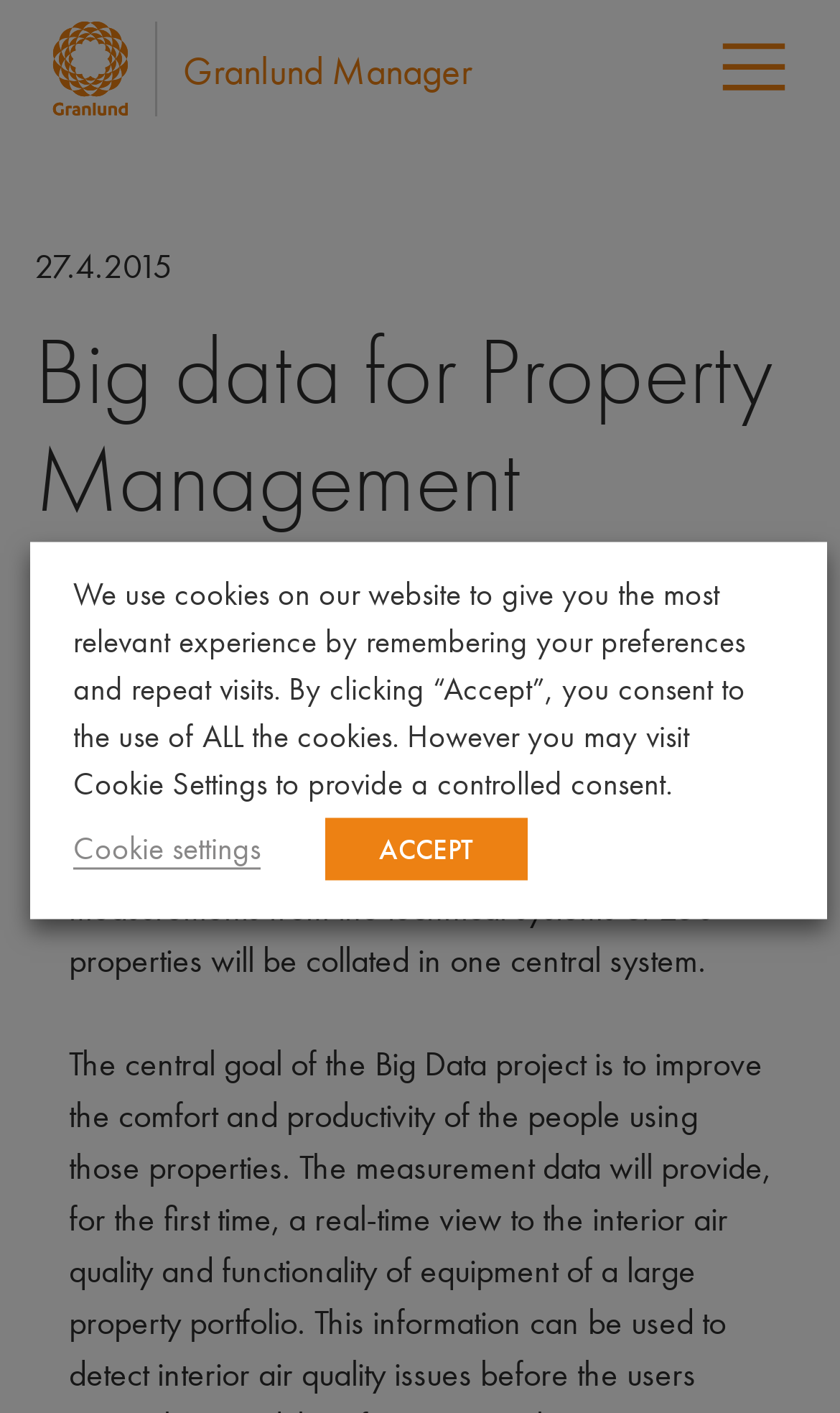Produce a meticulous description of the webpage.

The webpage is about "Big data for Property Management" and has a goal of achieving comfortable and productive properties. At the top left, there is a link to "Granlund Manager" and a button labeled "AVAA VALIKKO" at the top right. Below the top section, there is a time element displaying the date "27.4.2015". 

A heading "Big data for Property Management" is centered on the page, followed by a paragraph of text that explains the goal of the project. The text mentions Senate Properties, a work environment and property office for the State, which has initiated a Big Data project to collect energy efficiency information and interior air quality measurements from 250 properties. 

At the bottom of the page, there is a dialog box related to cookie consent. The dialog box contains a paragraph of text explaining the use of cookies on the website and provides options to accept or customize cookie settings. There are two buttons, "Cookie settings" and "ACCEPT", allowing users to manage their cookie preferences.